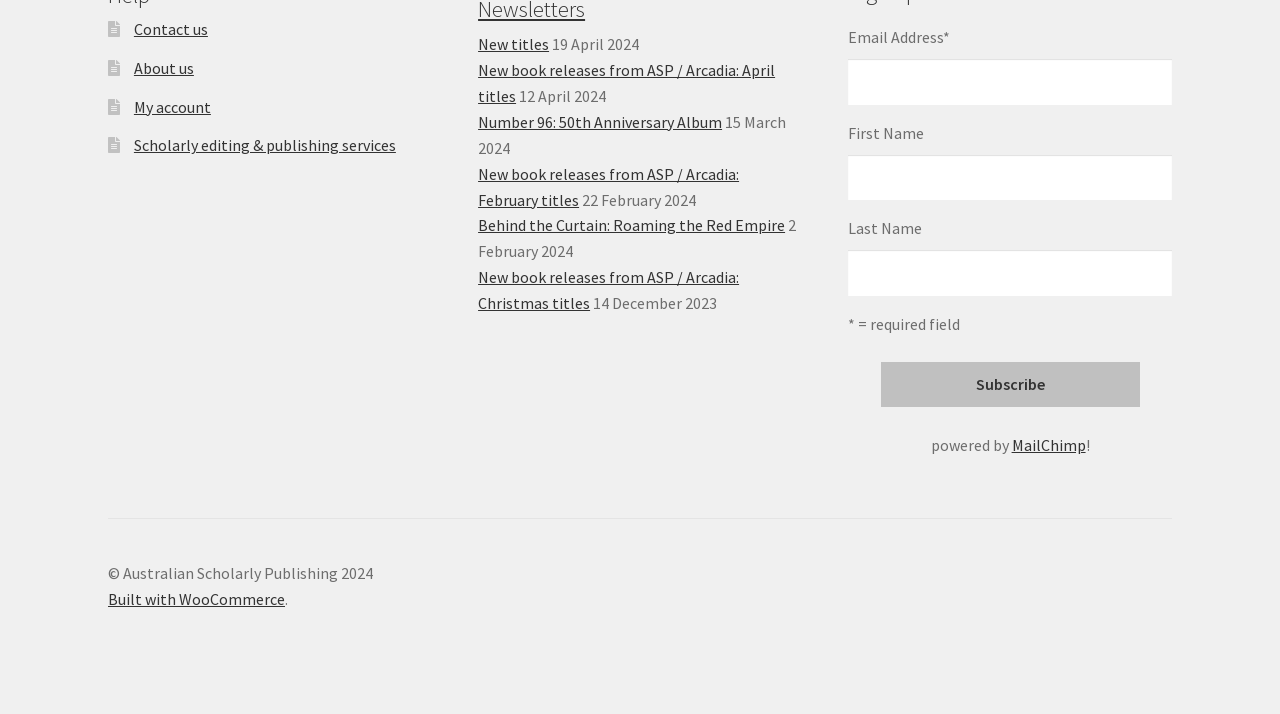Give a one-word or one-phrase response to the question: 
What is the date of the 'New book releases from ASP / Arcadia: April titles' announcement?

19 April 2024